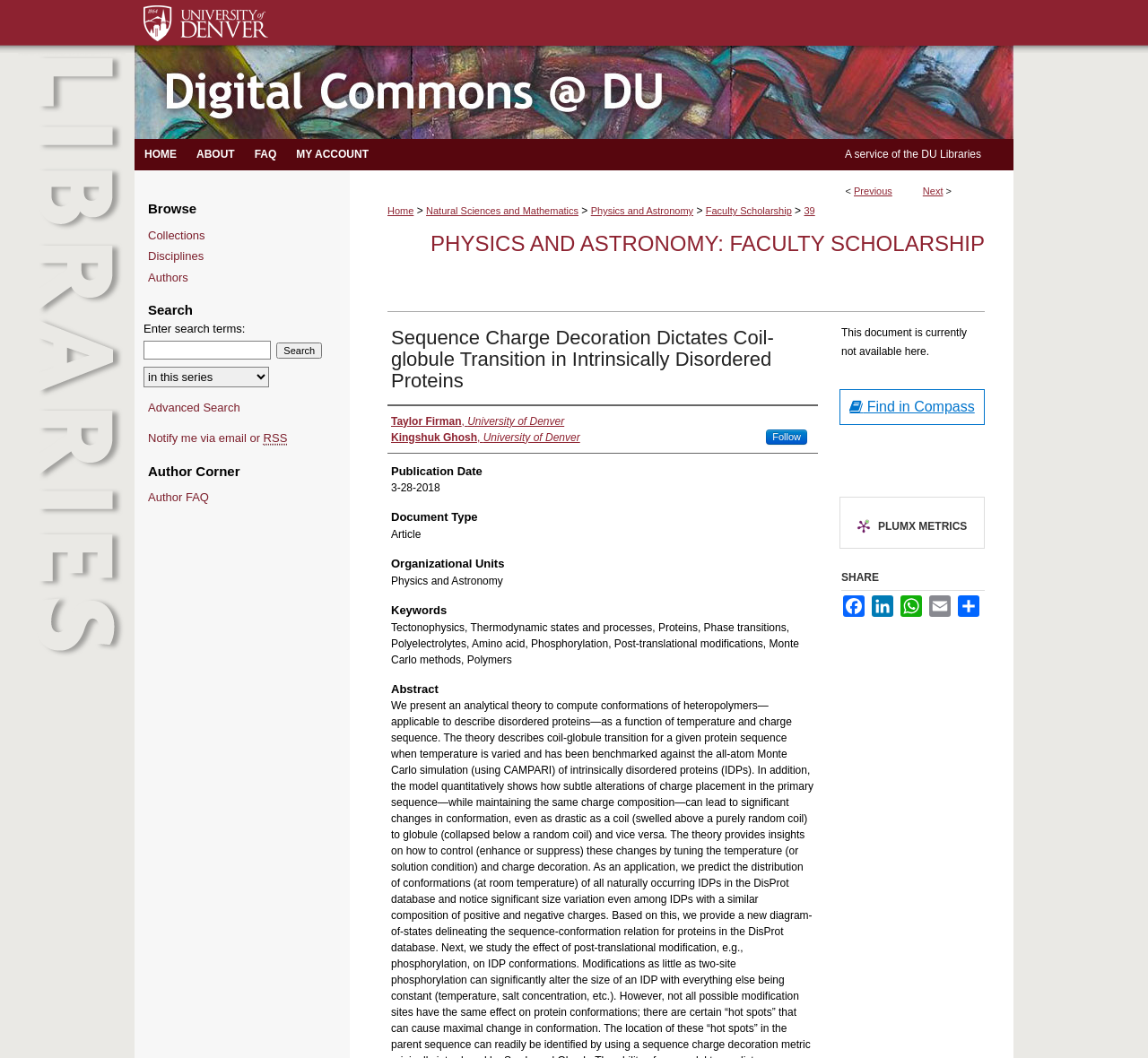For the given element description Taylor Firman, University of Denver, determine the bounding box coordinates of the UI element. The coordinates should follow the format (top-left x, top-left y, bottom-right x, bottom-right y) and be within the range of 0 to 1.

[0.341, 0.391, 0.492, 0.406]